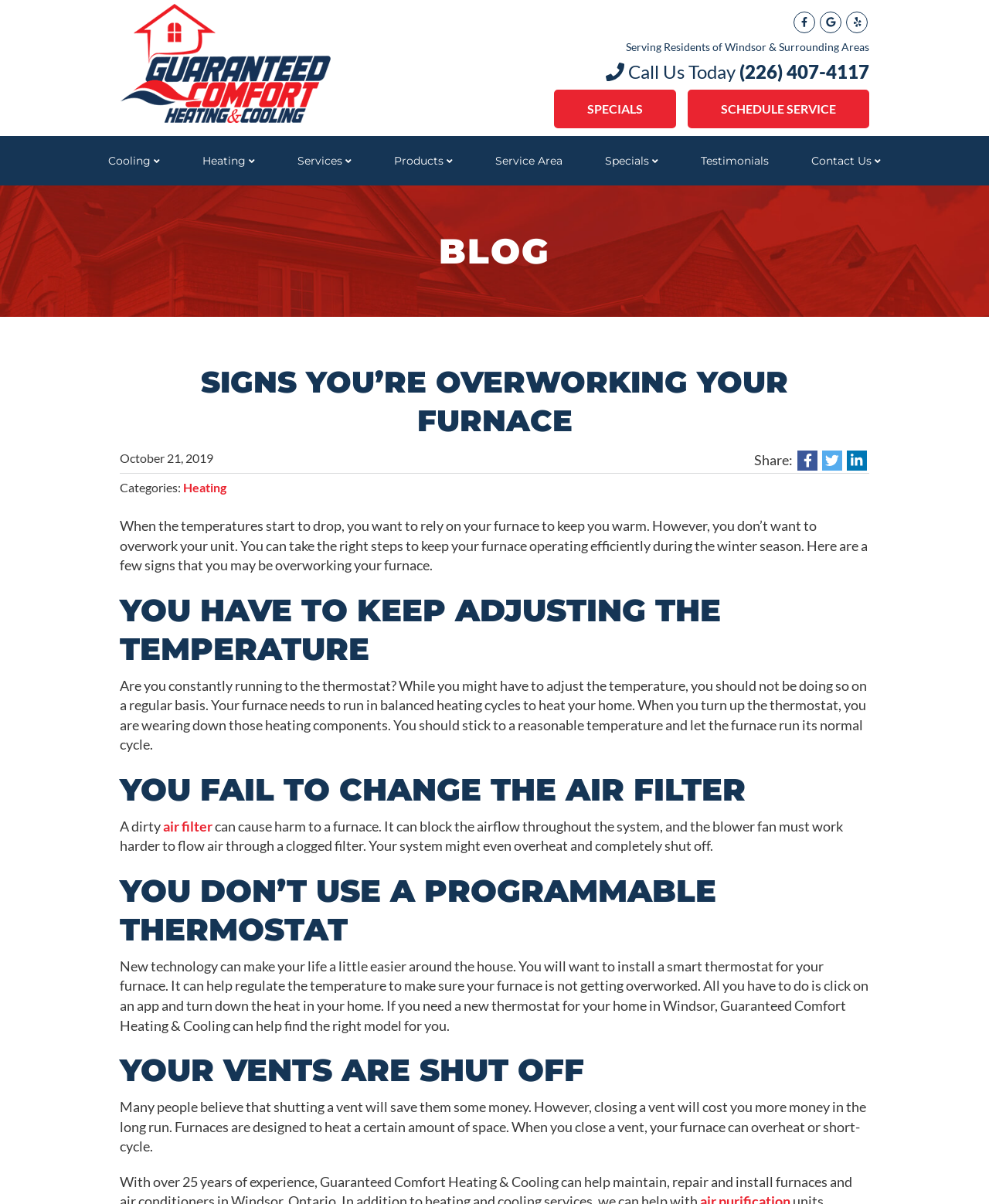Offer a thorough description of the webpage.

This webpage is about Guaranteed Comfort Heating & Cooling, a company that provides furnace maintenance and repair services. At the top left corner, there is a logo of the company, accompanied by a navigation menu with links to different sections of the website, including "Cooling", "Heating", "Services", "Products", "Service Area", "Specials", "Testimonials", and "Contact Us".

Below the navigation menu, there is a heading "BLOG" followed by a subheading "SIGNS YOU’RE OVERWORKING YOUR FURNACE". The article discusses the signs of overworking a furnace, including having to constantly adjust the temperature, failing to change the air filter, not using a programmable thermostat, and shutting off vents. The article provides detailed explanations and advice on how to avoid overworking a furnace.

On the right side of the page, there is a section with the company's contact information, including a phone number and a link to schedule a service. There are also links to "SPECIALS" and "SCHEDULE SERVICE" at the top right corner of the page.

Throughout the article, there are several headings and subheadings that break up the content into sections, making it easy to read and understand. The text is accompanied by social media sharing links at the top right corner of the article.